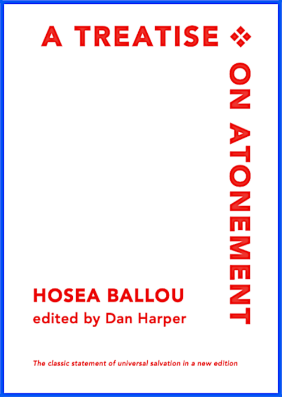Provide a comprehensive description of the image.

The image showcases the cover of "A Treatise on Atonement," a seminal work authored by Hosea Ballou and edited by Dan Harper. The title is prominently displayed in a bold red font, contrasting against a minimalistic white background, creating a contemporary and eye-catching design. The layout emphasizes the book's focus on the theme of atonement, with the subtitle noted below, describing it as "the classic statement of universal salvation in a new edition." This cover effectively combines modern design aesthetics with the historical significance of the text, inviting readers to explore its enduring theological insights.